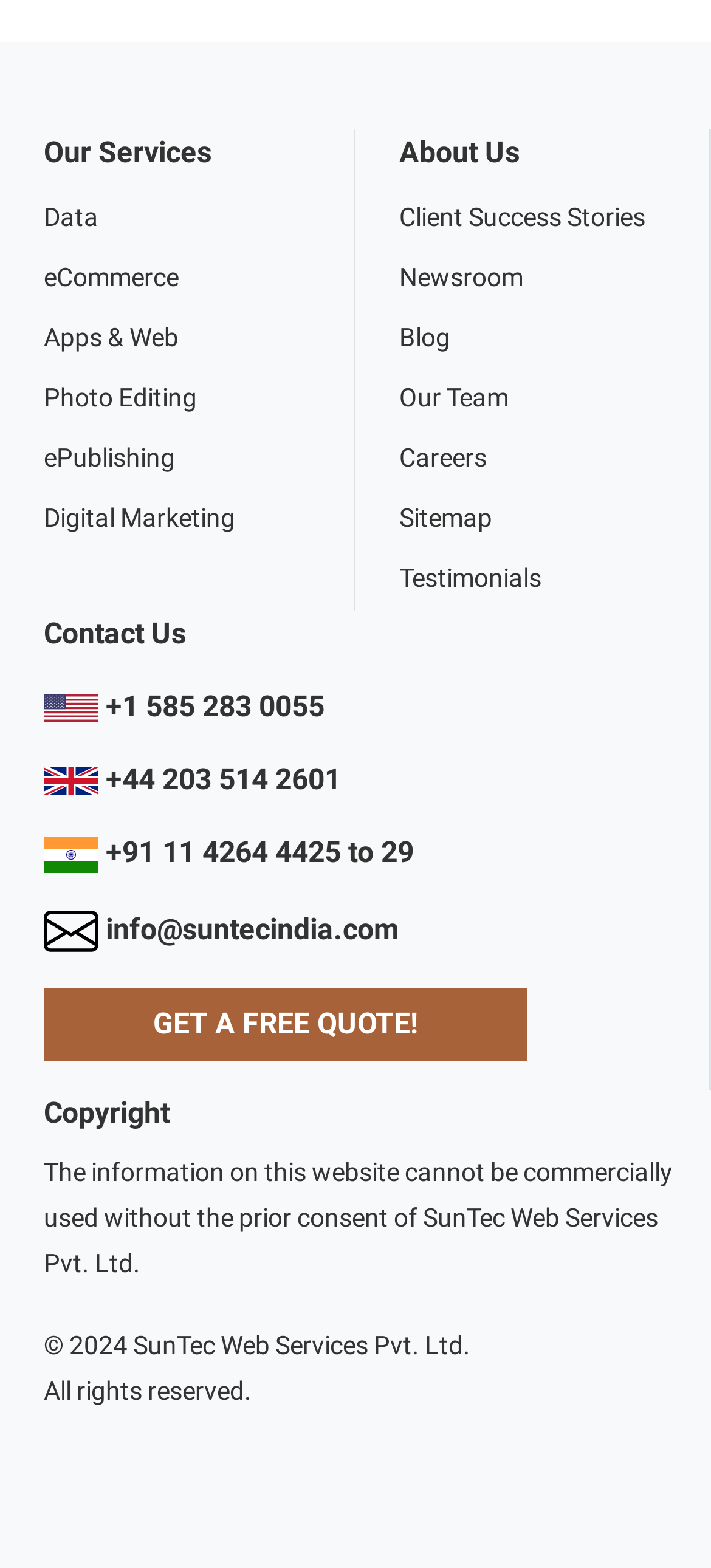Locate the bounding box coordinates of the clickable region necessary to complete the following instruction: "Contact Us using USA phone number". Provide the coordinates in the format of four float numbers between 0 and 1, i.e., [left, top, right, bottom].

[0.062, 0.437, 0.967, 0.465]